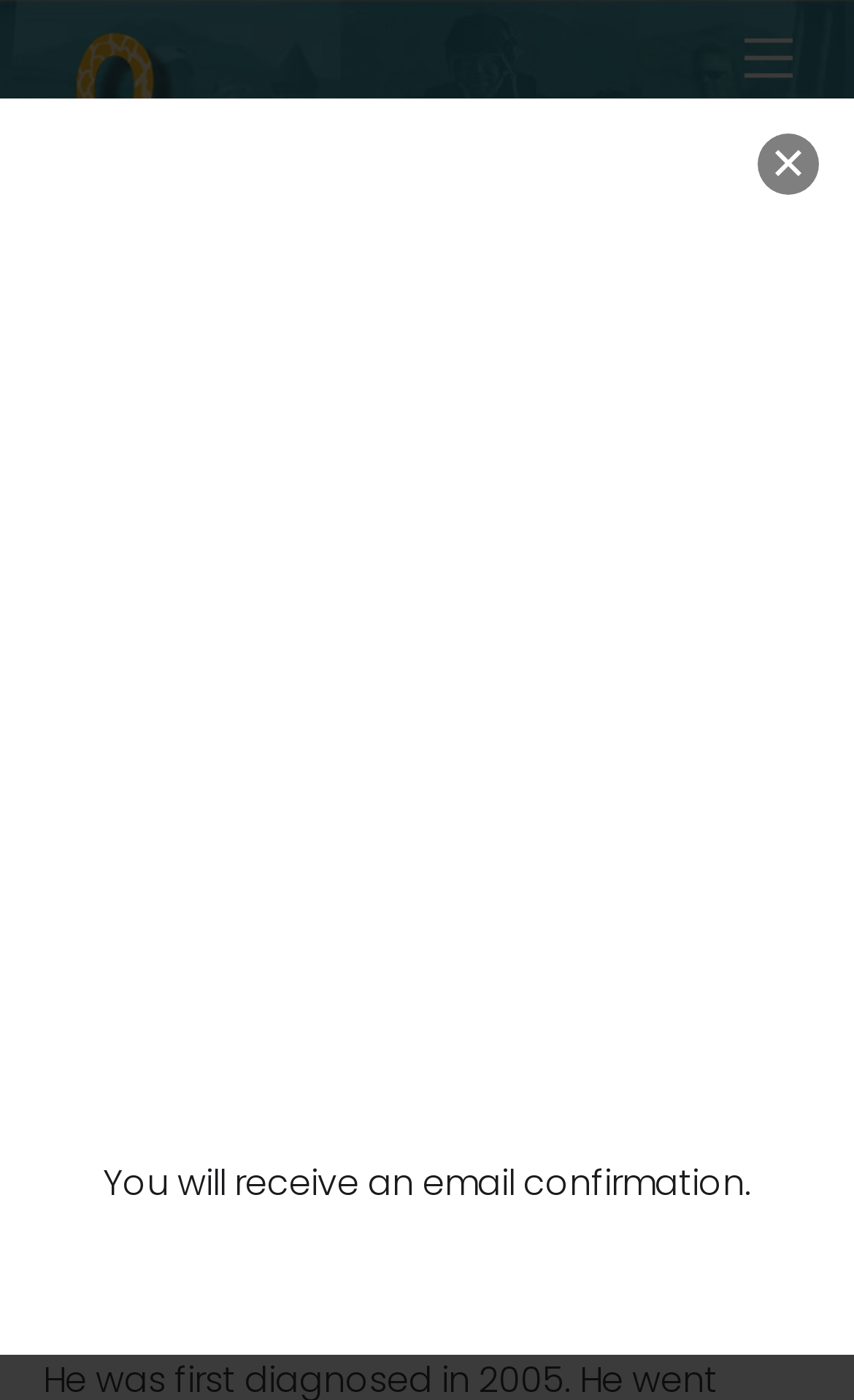What is the tone of Alicia's description of her husband's fight?
Using the image as a reference, answer the question with a short word or phrase.

Heroic